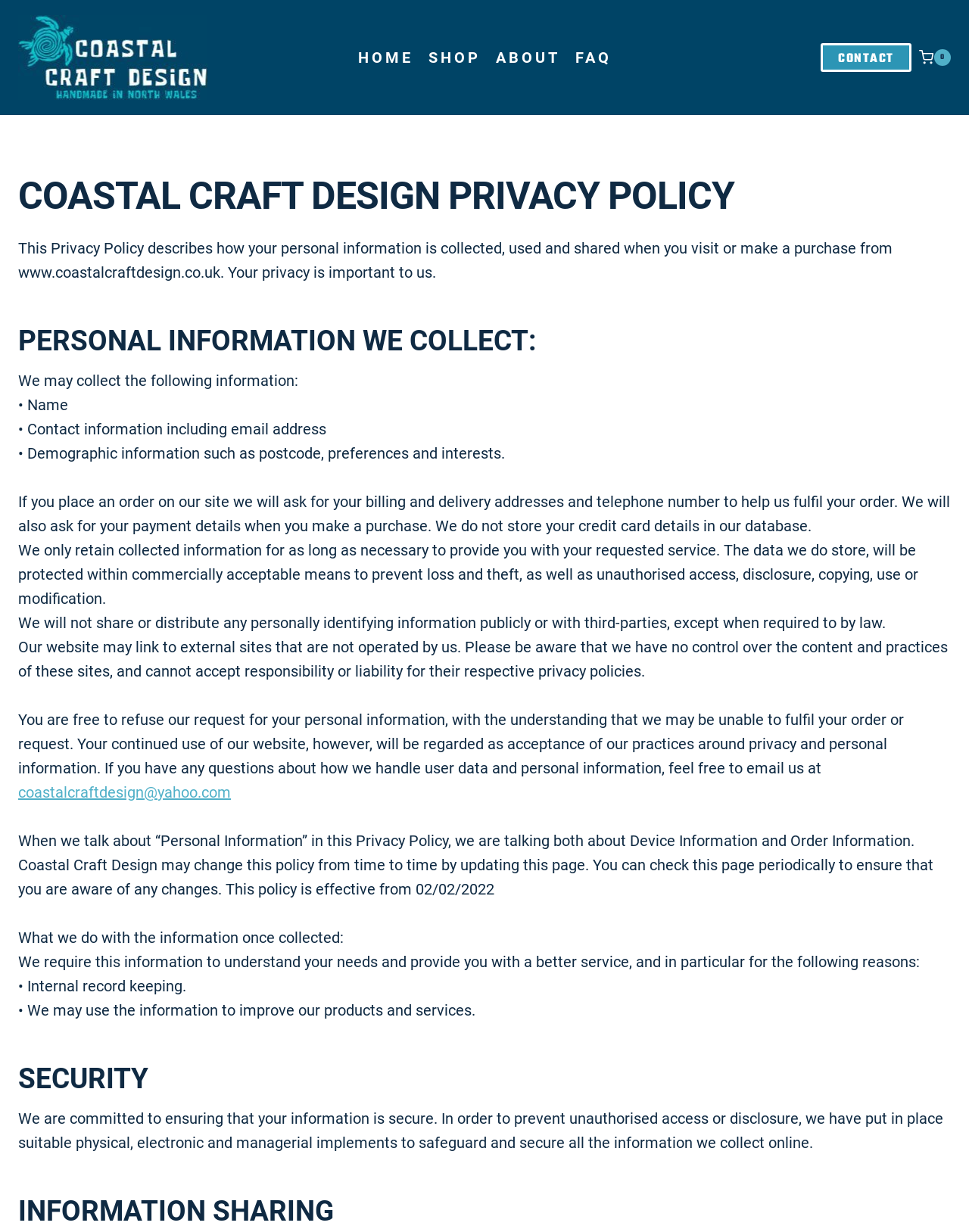What is the name of the website?
Examine the screenshot and reply with a single word or phrase.

Coastal Craft Design